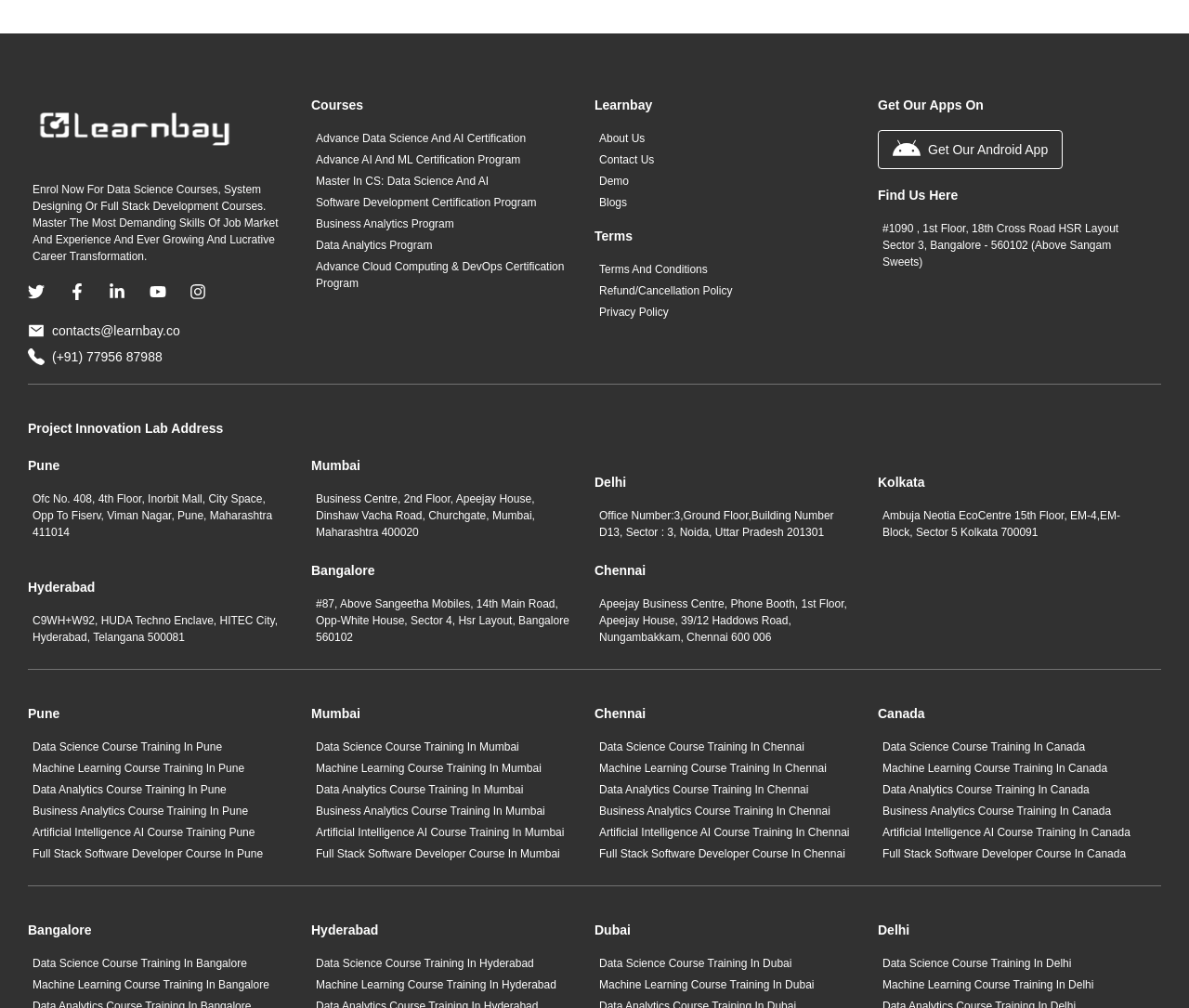What is the address of the Project Innovation Lab? Examine the screenshot and reply using just one word or a brief phrase.

#1090, 1st Floor, 18th Cross Road HSR Layout Sector 3, Bangalore - 560102